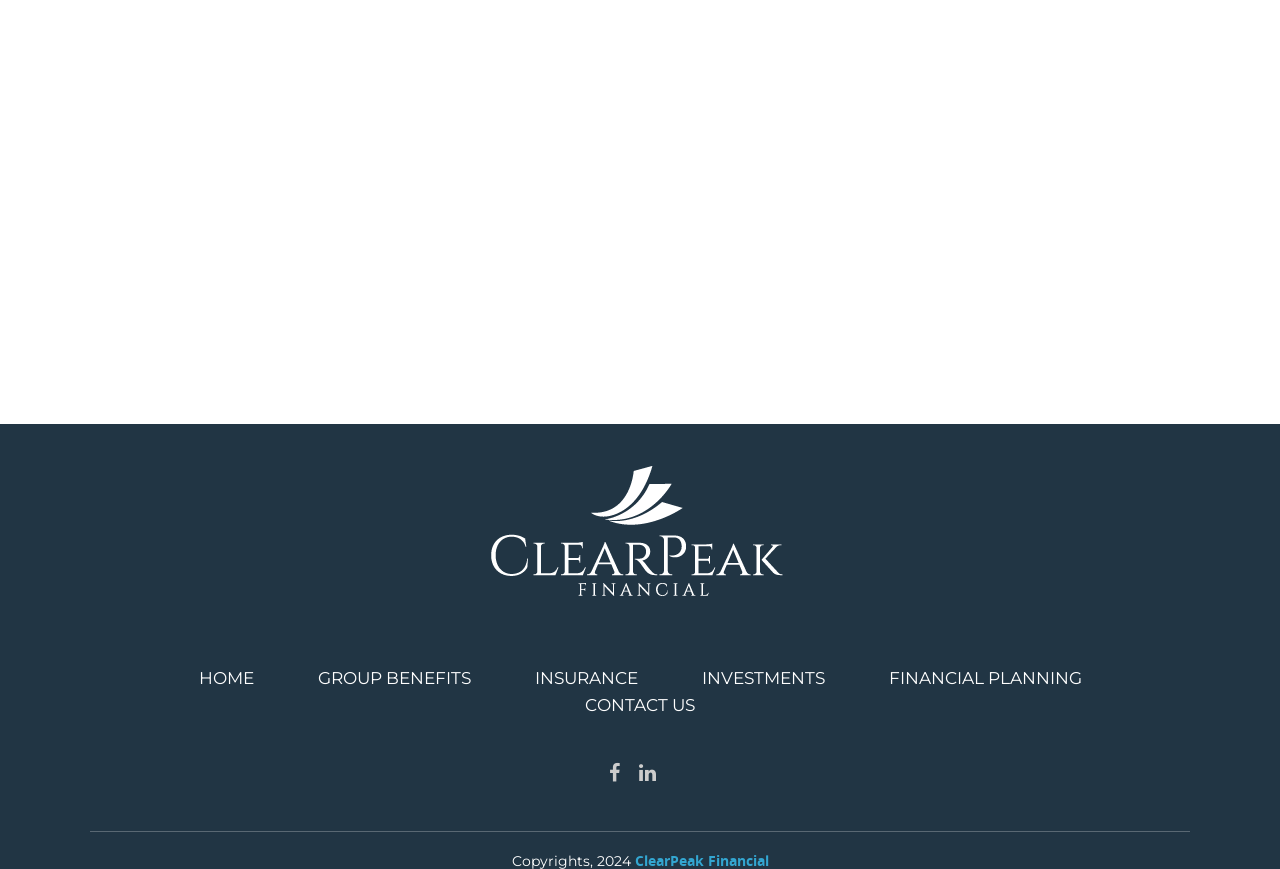Identify the bounding box for the given UI element using the description provided. Coordinates should be in the format (top-left x, top-left y, bottom-right x, bottom-right y) and must be between 0 and 1. Here is the description: INVESTMENTS

[0.548, 0.765, 0.644, 0.795]